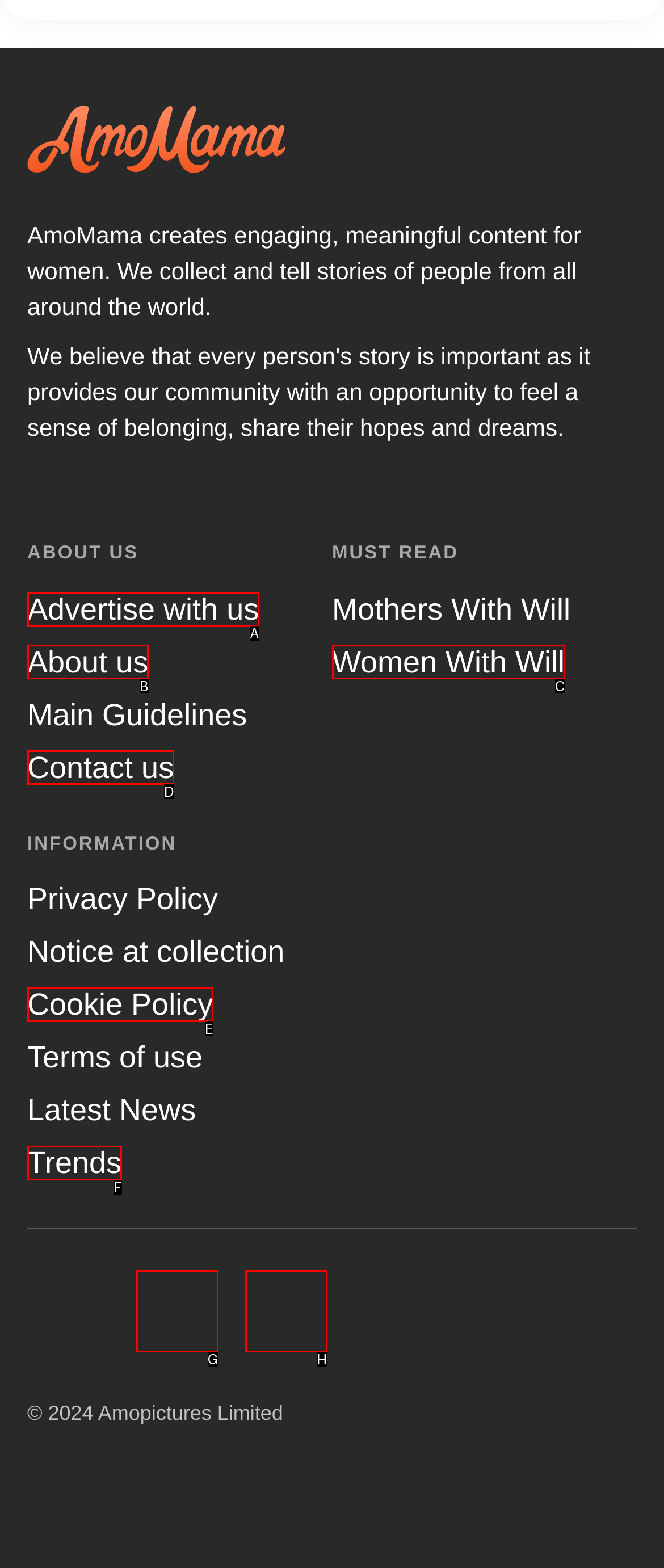From the given choices, identify the element that matches: Advertise with us
Answer with the letter of the selected option.

A